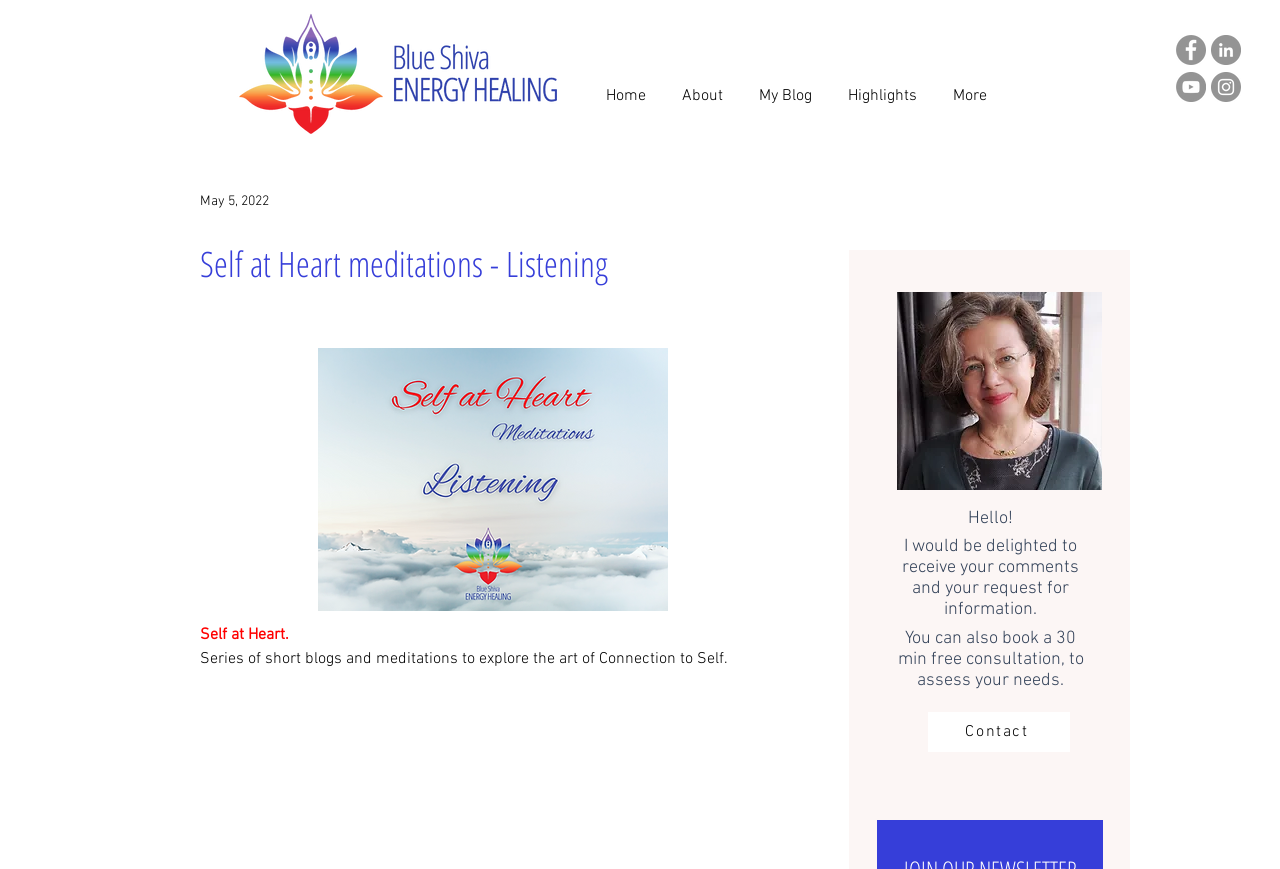Extract the primary heading text from the webpage.

Self at Heart meditations - Listening